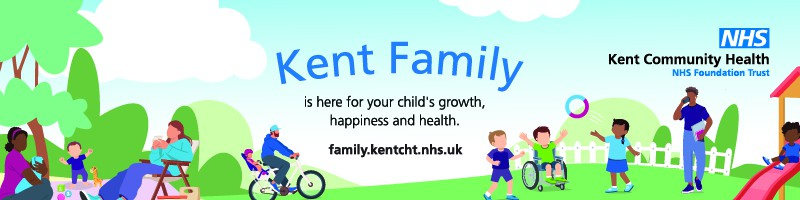Answer the question in a single word or phrase:
What is the parent figure doing in the image?

Seated with a child